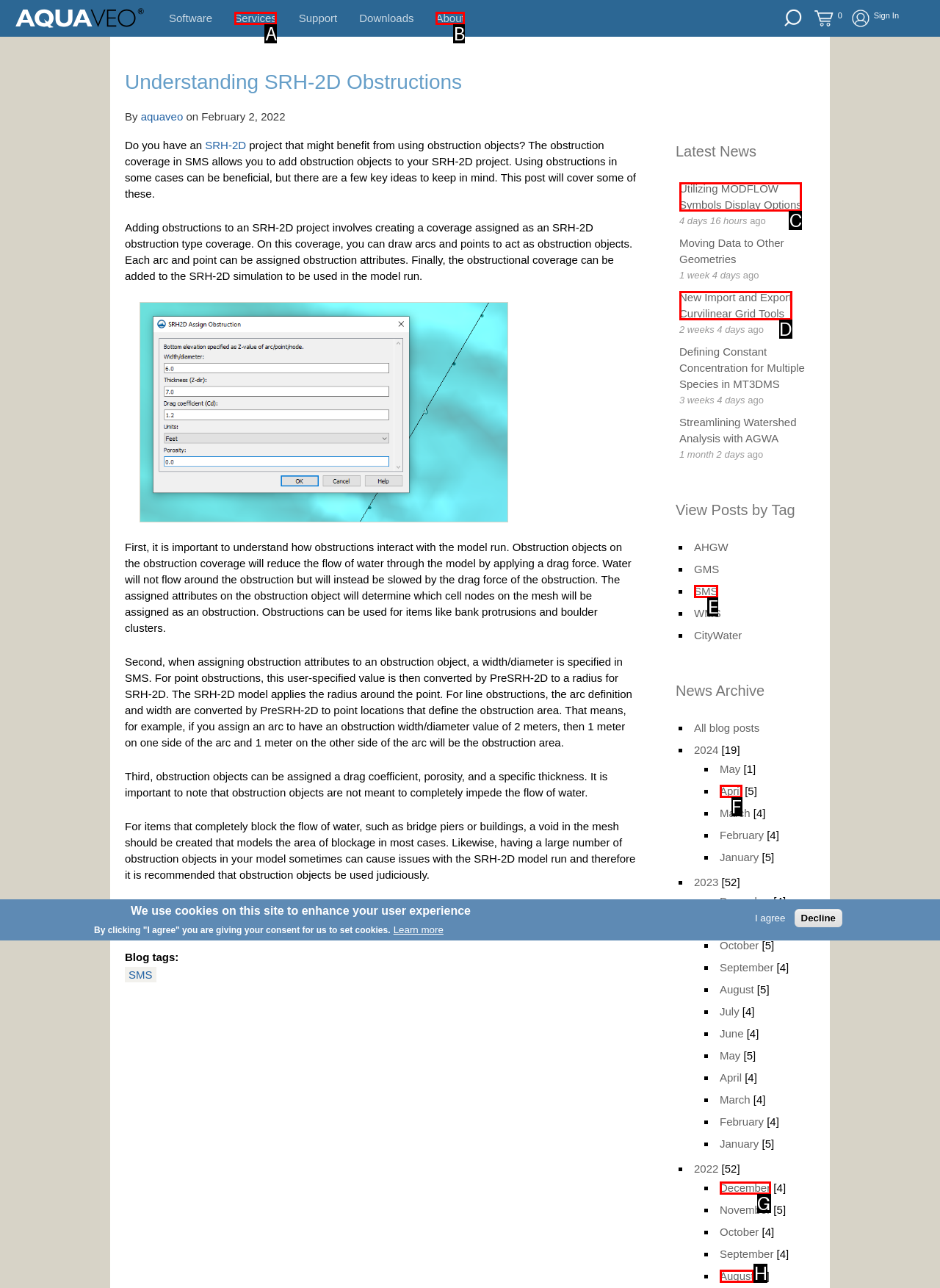Tell me which one HTML element best matches the description: Submit Your News
Answer with the option's letter from the given choices directly.

None